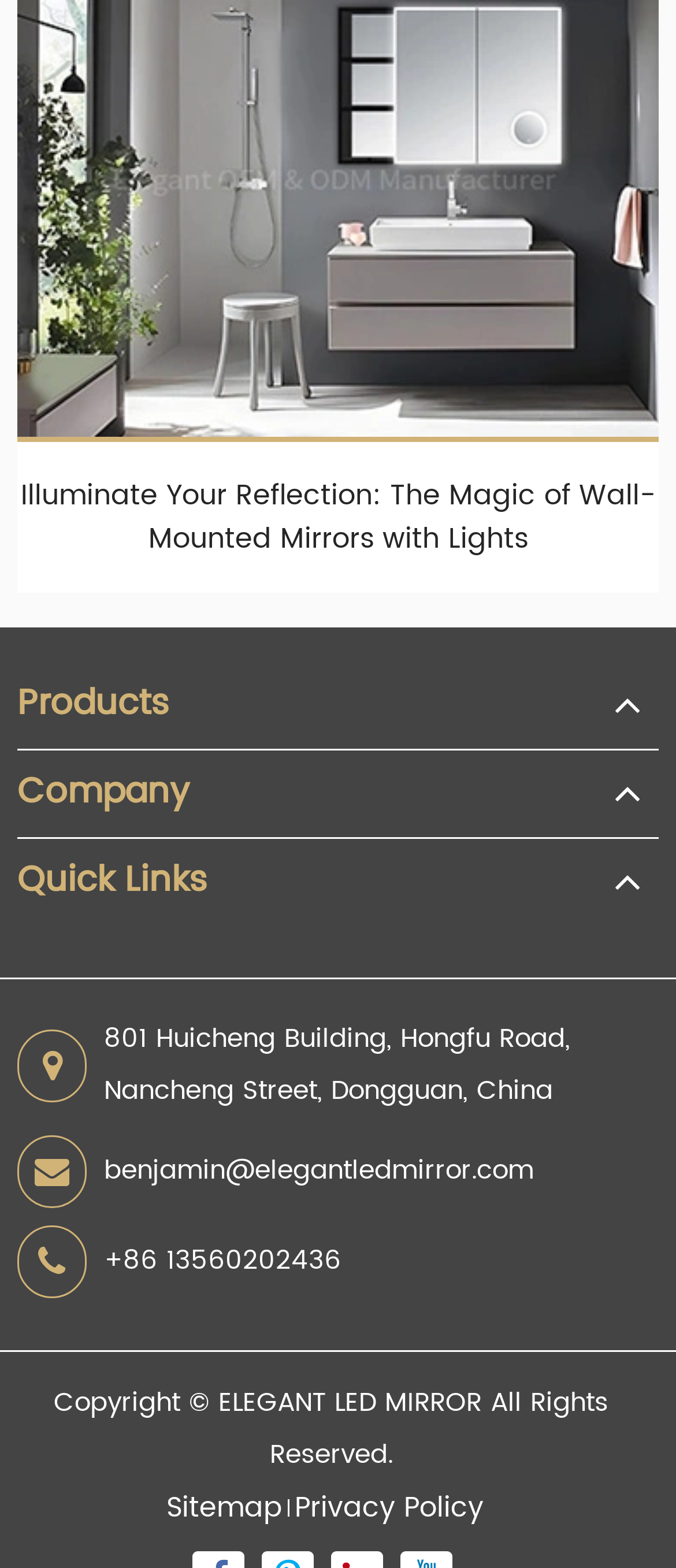Locate the bounding box coordinates of the area to click to fulfill this instruction: "click the Manage my preferences button". The bounding box should be presented as four float numbers between 0 and 1, in the order [left, top, right, bottom].

None